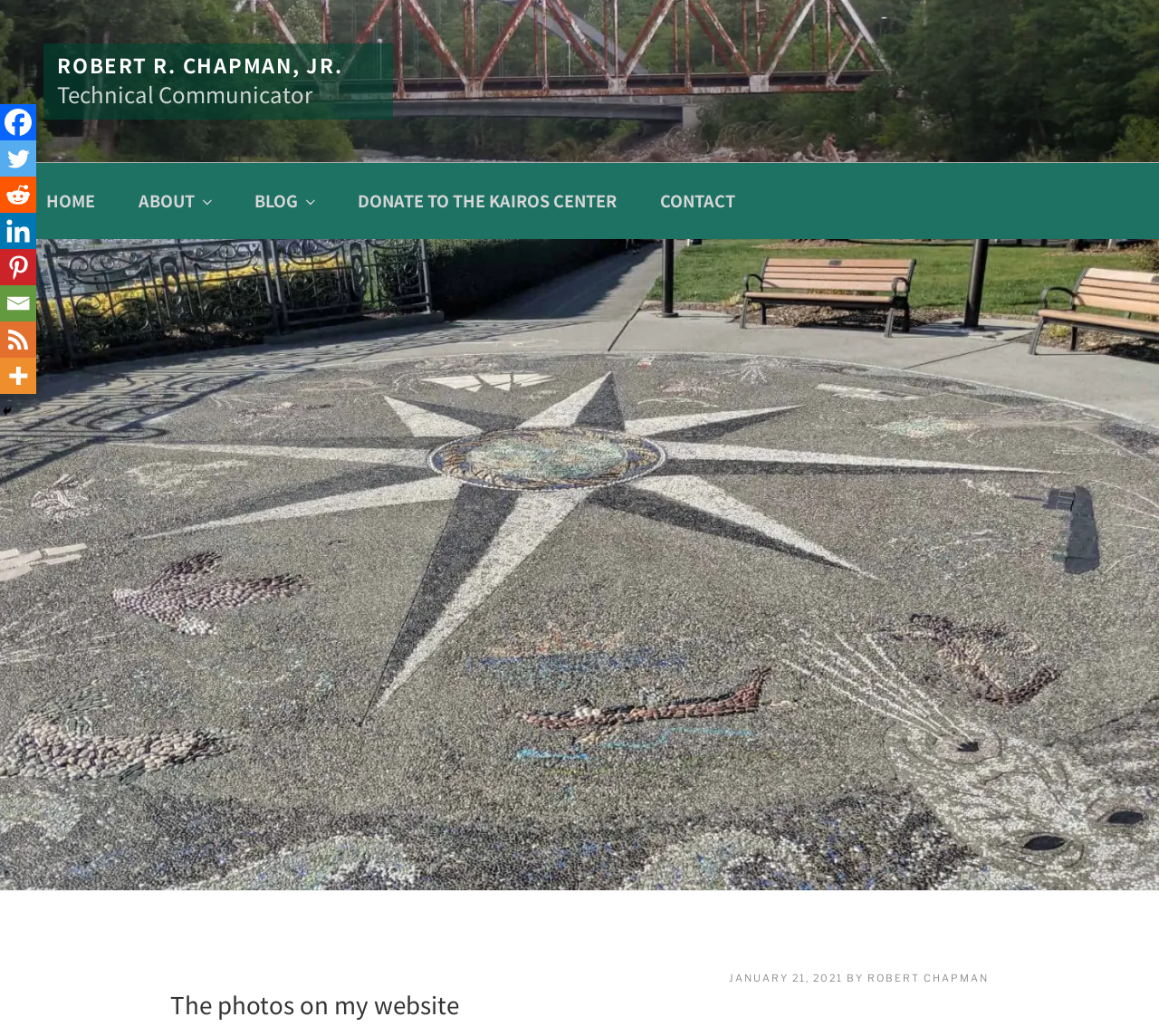Provide a short answer to the following question with just one word or phrase: How many social media links are available on the webpage?

8